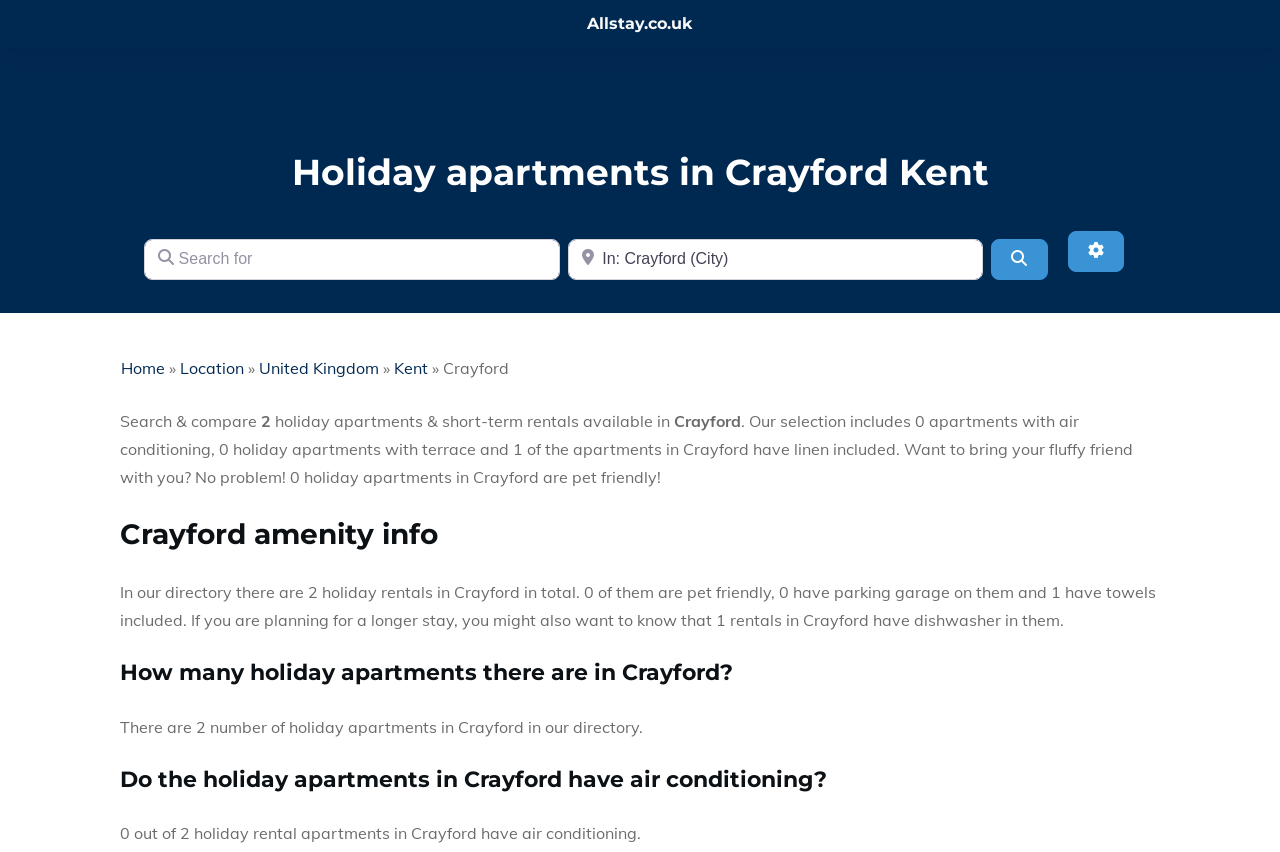Determine the bounding box coordinates of the clickable area required to perform the following instruction: "Go to the Home page". The coordinates should be represented as four float numbers between 0 and 1: [left, top, right, bottom].

[0.095, 0.42, 0.129, 0.443]